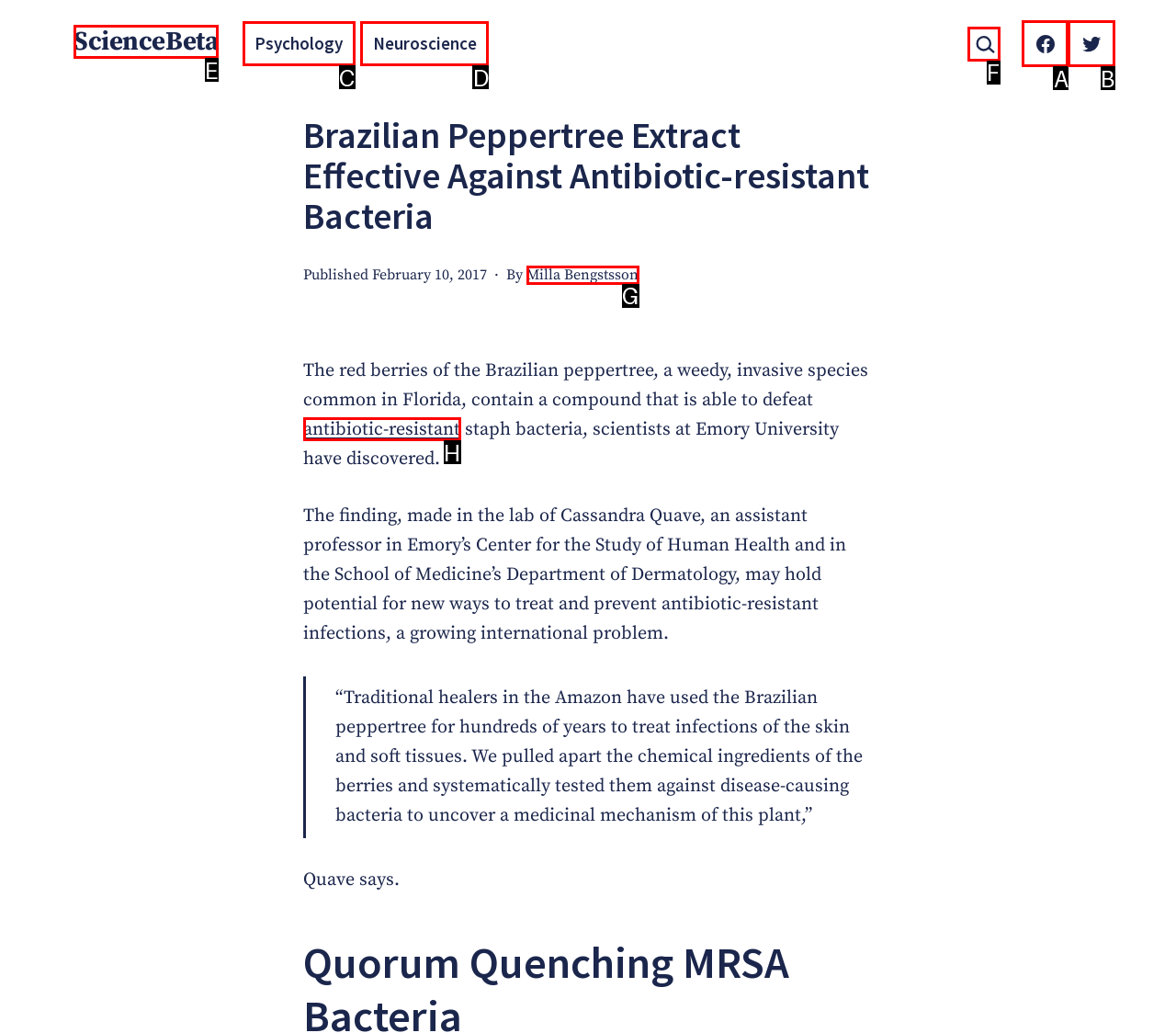Among the marked elements in the screenshot, which letter corresponds to the UI element needed for the task: Search for something?

F